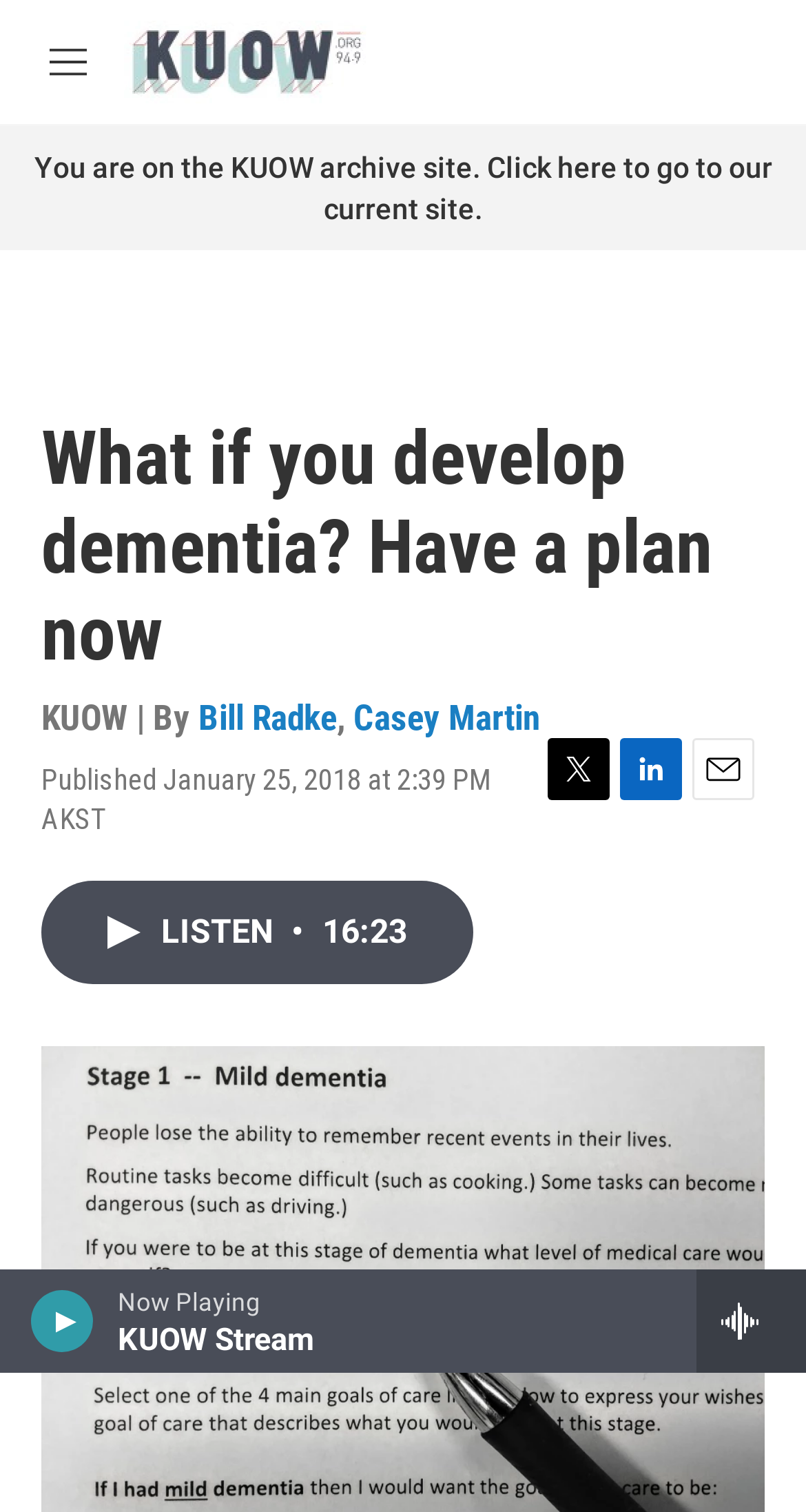Could you highlight the region that needs to be clicked to execute the instruction: "Play the stream"?

[0.045, 0.86, 0.109, 0.888]